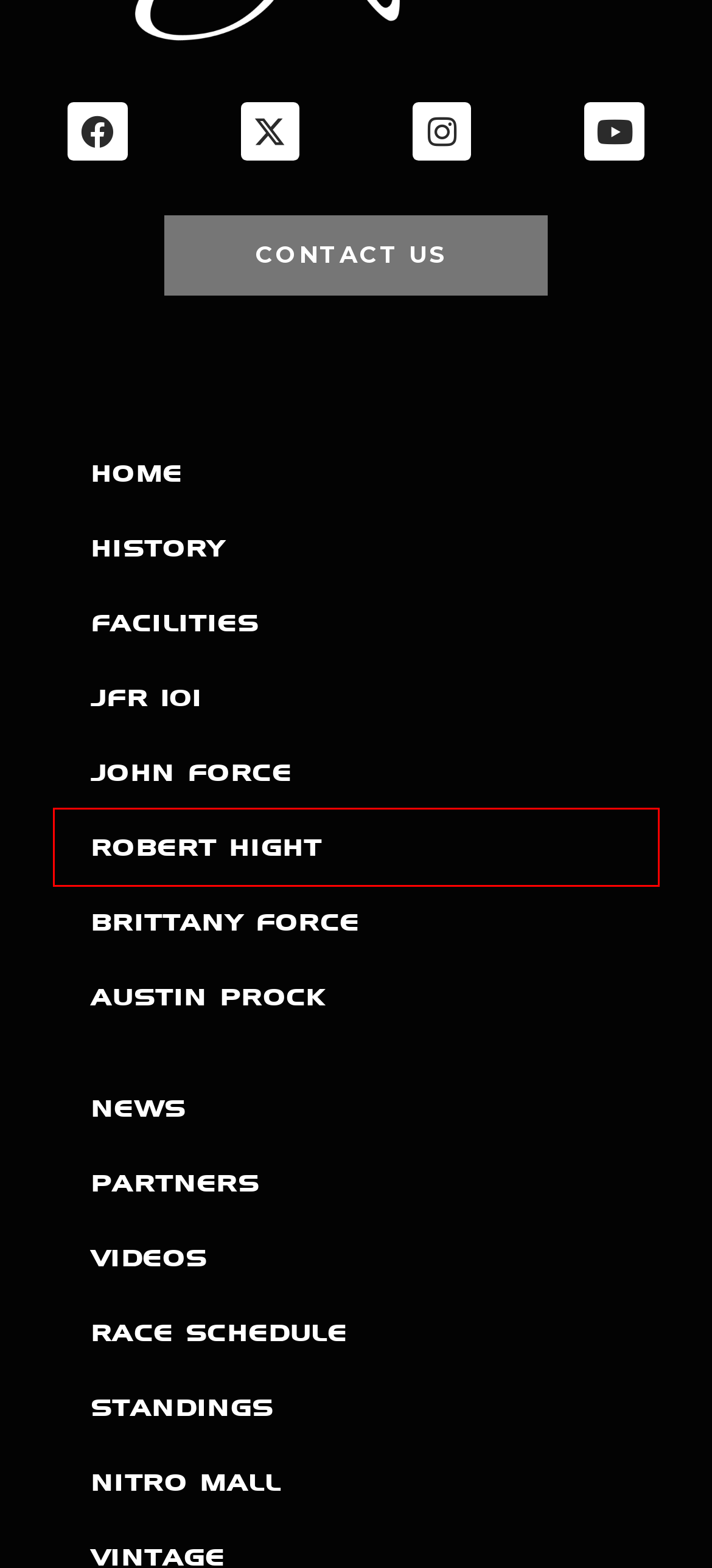You have a screenshot of a webpage with a red rectangle bounding box around a UI element. Choose the best description that matches the new page after clicking the element within the bounding box. The candidate descriptions are:
A. Contact - John Force Racing
B. Facilities - John Force Racing
C. Austin Prock - John Force Racing
D. Robert Hight - John Force Racing
E. JFR 101 - John Force Racing
F. News - John Force Racing
G. John Force - John Force Racing
H. Partners - John Force Racing

D